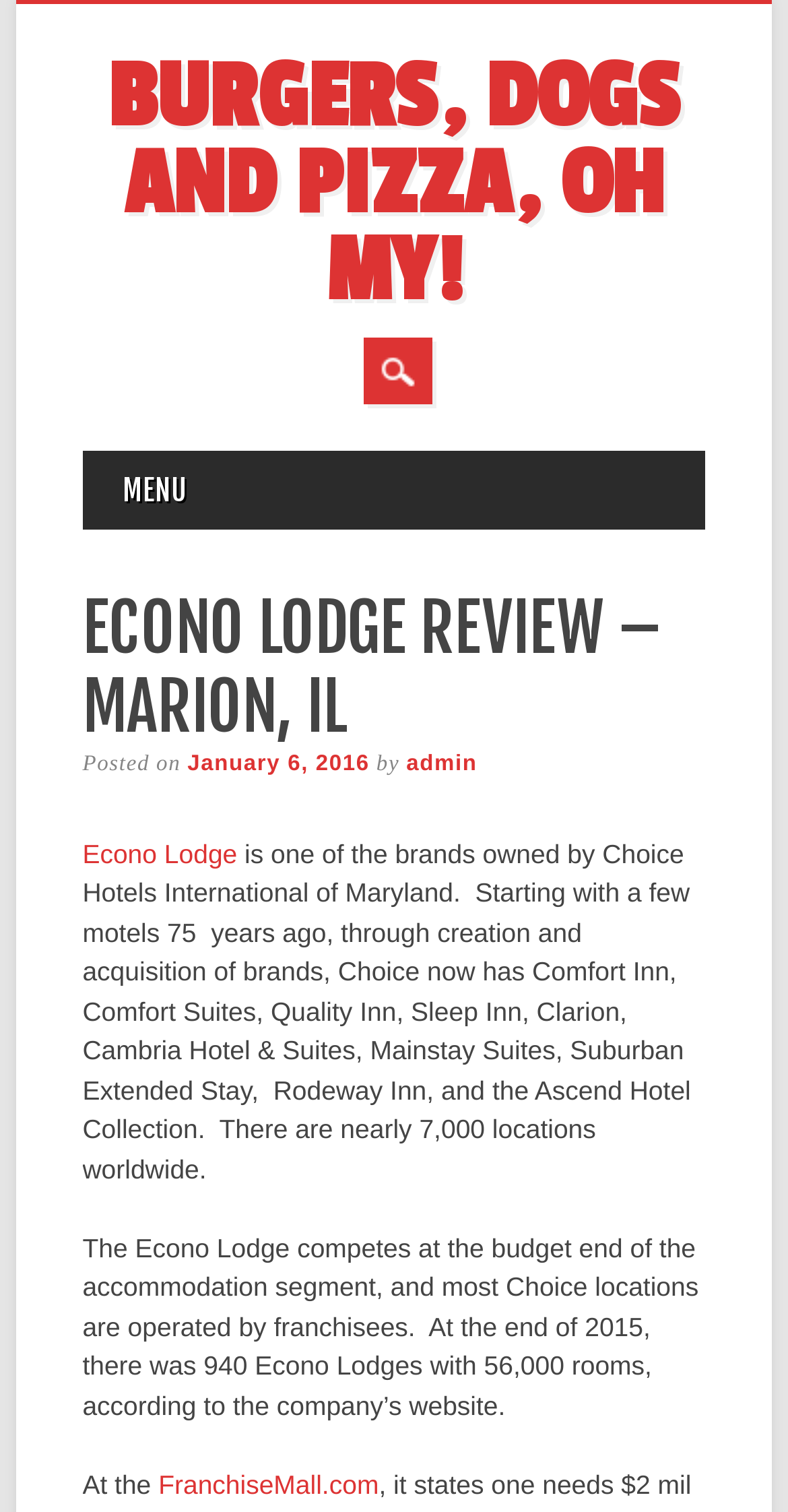Who is the author of the review?
Your answer should be a single word or phrase derived from the screenshot.

admin